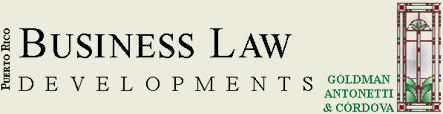Offer a detailed narrative of what is shown in the image.

The image features a stylized header for "Puerto Rico BUSINESS LAW DEVELOPMENTS," prominently displaying the title in bold black letters. The text is elegantly positioned, where the word "DEVELOPMENTS" appears spaced out for emphasis. Beneath the main title, the name "GOLDMAN ANTONETTI & CÓRDOVA" is presented in a distinct green font, conveying the affiliation of this legal firm. To the right of the text, there is an intricate decorative element that adds a touch of sophistication, enhancing the overall professional appearance of the header. This image likely represents a newsletter or publication focused on updates and issues in business law within Puerto Rico.